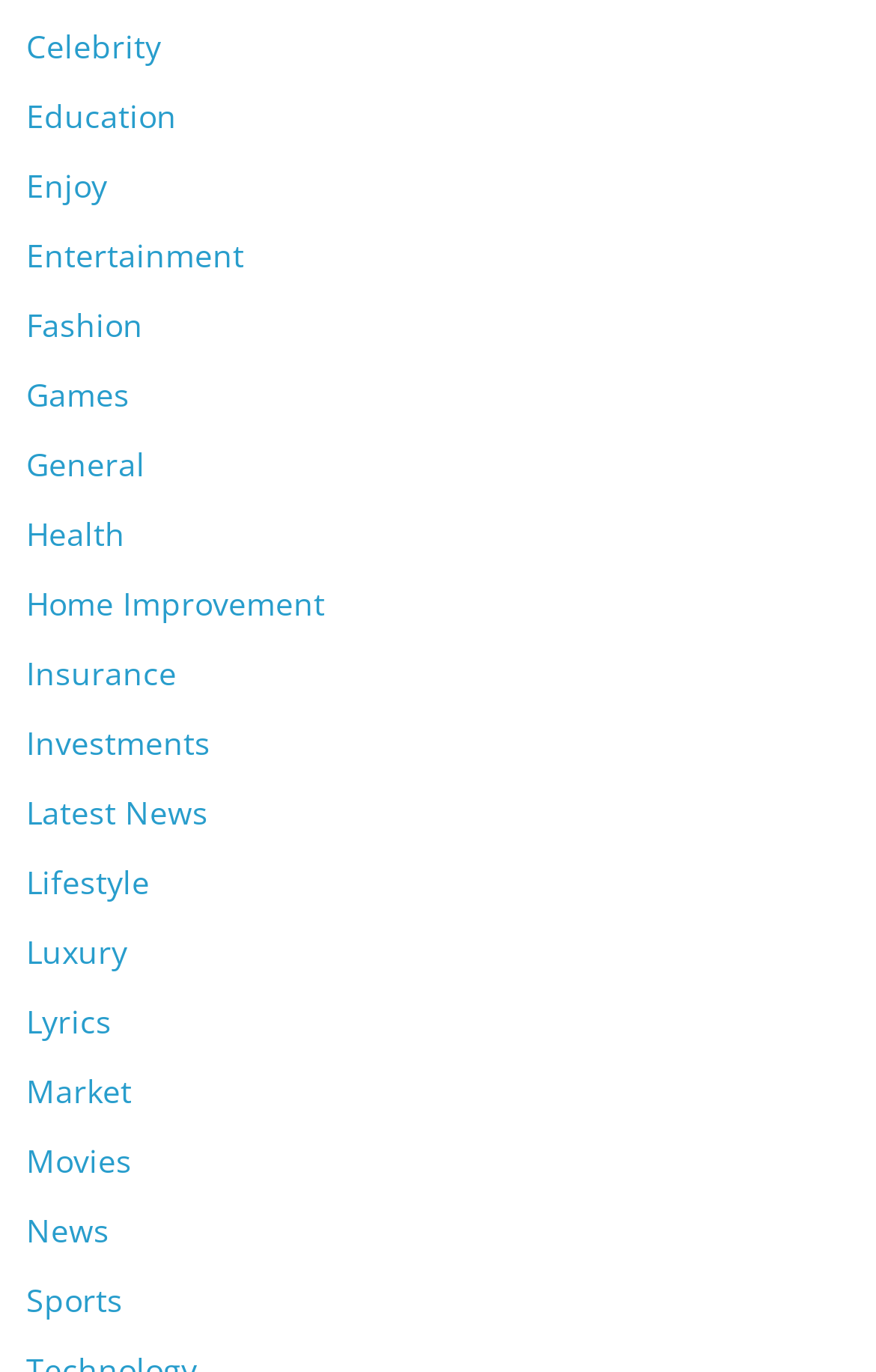Is there a 'Technology' category on this webpage?
Refer to the screenshot and respond with a concise word or phrase.

No